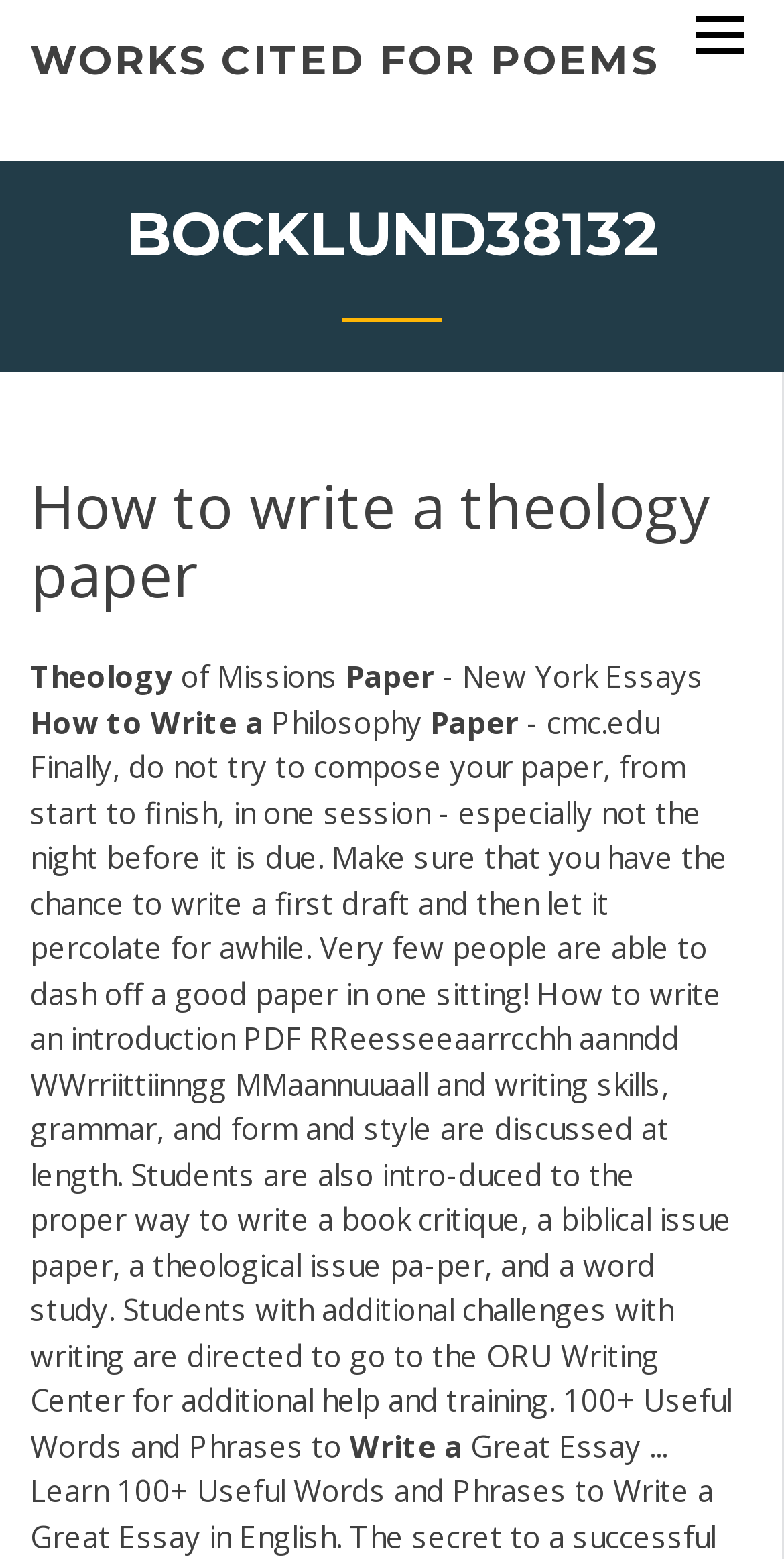What is the main topic of the webpage?
Refer to the image and provide a one-word or short phrase answer.

Theology paper